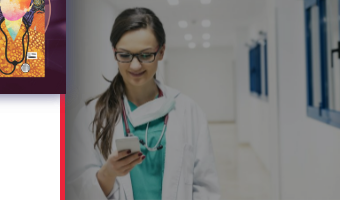What is the healthcare professional looking at?
Answer the question with just one word or phrase using the image.

her cellphone